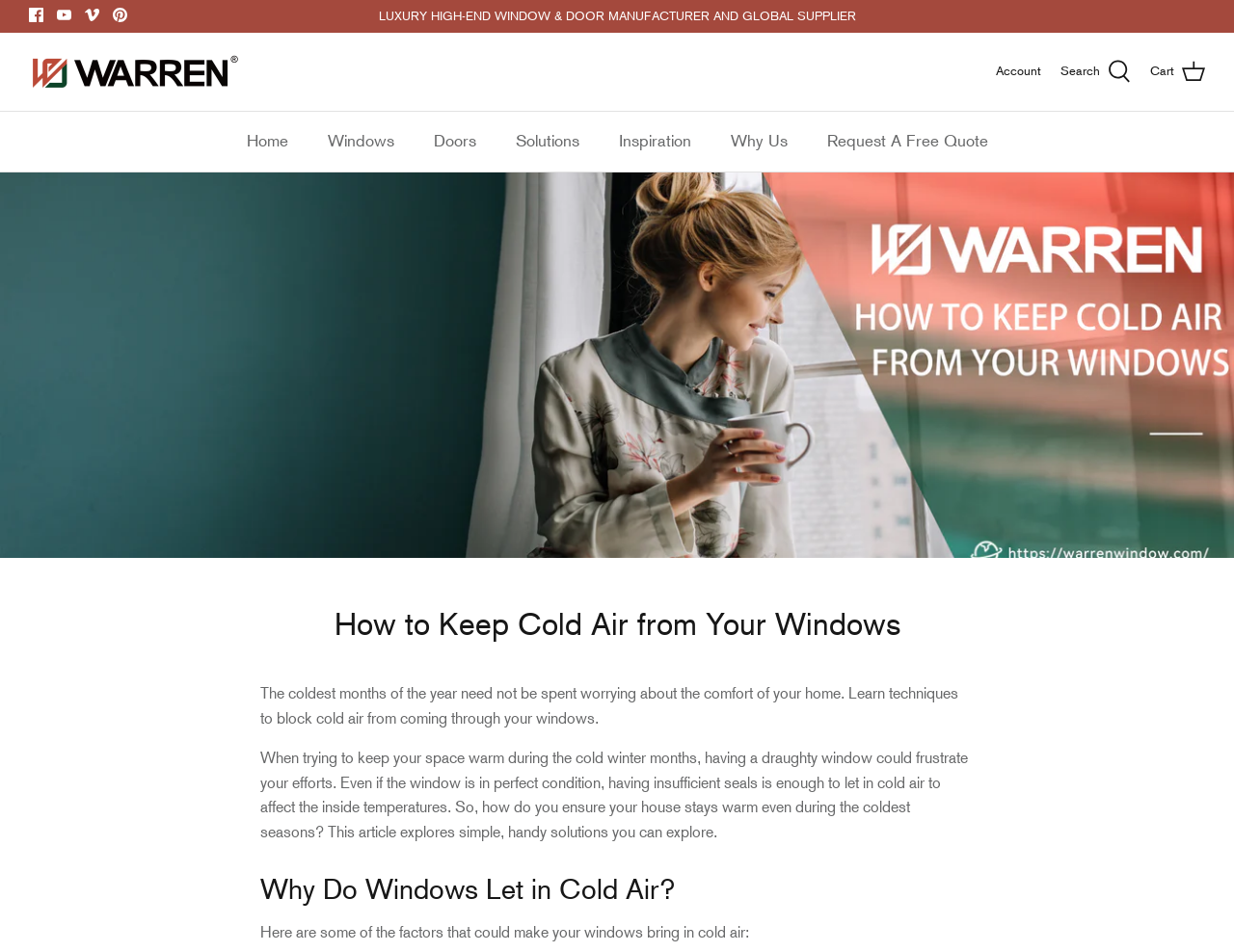What social media platforms are linked on the webpage?
Examine the image and give a concise answer in one word or a short phrase.

Facebook, Youtube, Vimeo, Pinterest